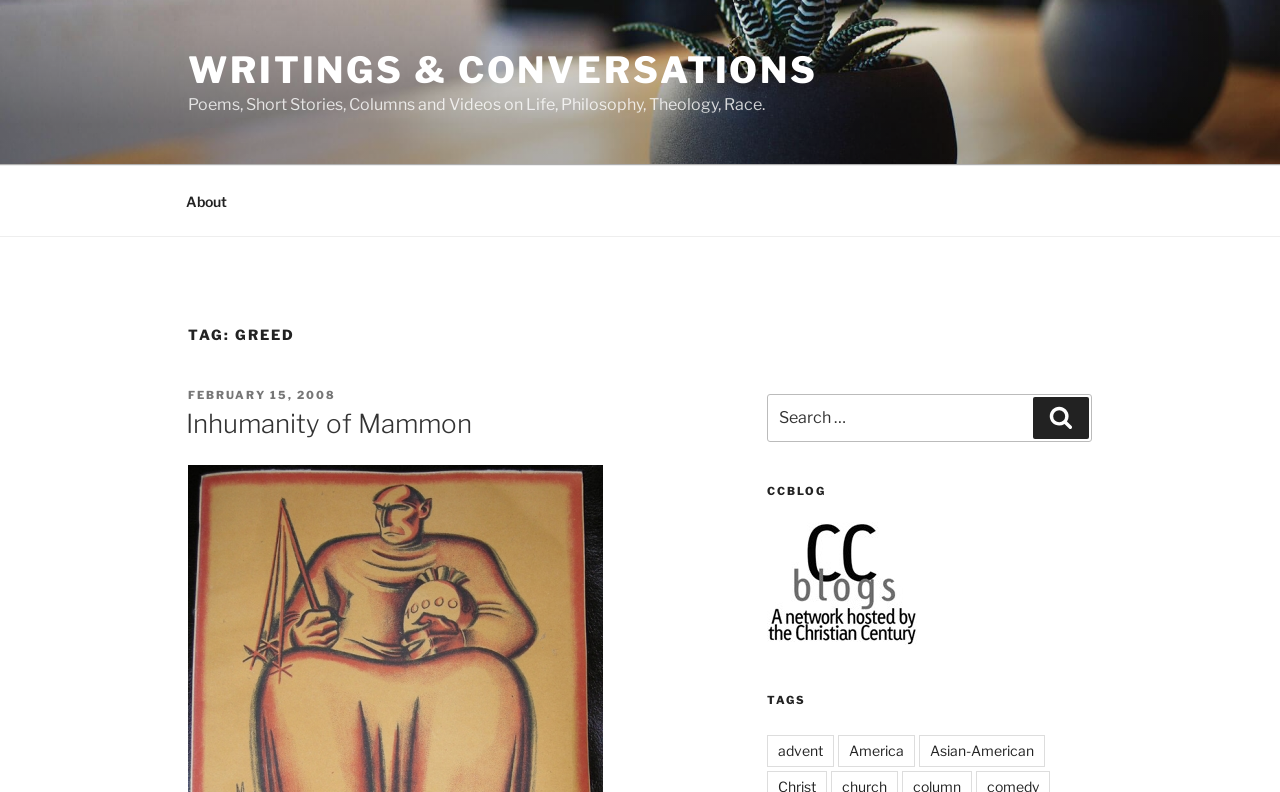Write a detailed summary of the webpage.

The webpage is an archive page for writings and conversations related to greed. At the top, there is a link to "WRITINGS & CONVERSATIONS" and a brief description of the content, which includes poems, short stories, columns, and videos on various topics such as life, philosophy, theology, and race.

Below this, there is a top menu navigation bar with a link to "About". The main content of the page is divided into sections, with a heading "TAG: GREED" at the top. Under this heading, there is a subheading "POSTED ON" followed by a date "FEBRUARY 15, 2008". Below this, there is a heading "Inhumanity of Mammon" which is also a link to a specific article or post.

To the right of the main content, there is a search bar with a label "Search for:" and a button to submit the search query. Below the search bar, there are three headings: "CCBLOG", a link to an unknown destination, and "TAGS". Under the "TAGS" heading, there are several links to tags such as "advent", "America", and "Asian-American".

Overall, the webpage appears to be a collection of writings and conversations on various topics, with a focus on greed, and provides a way to search and navigate through the content.